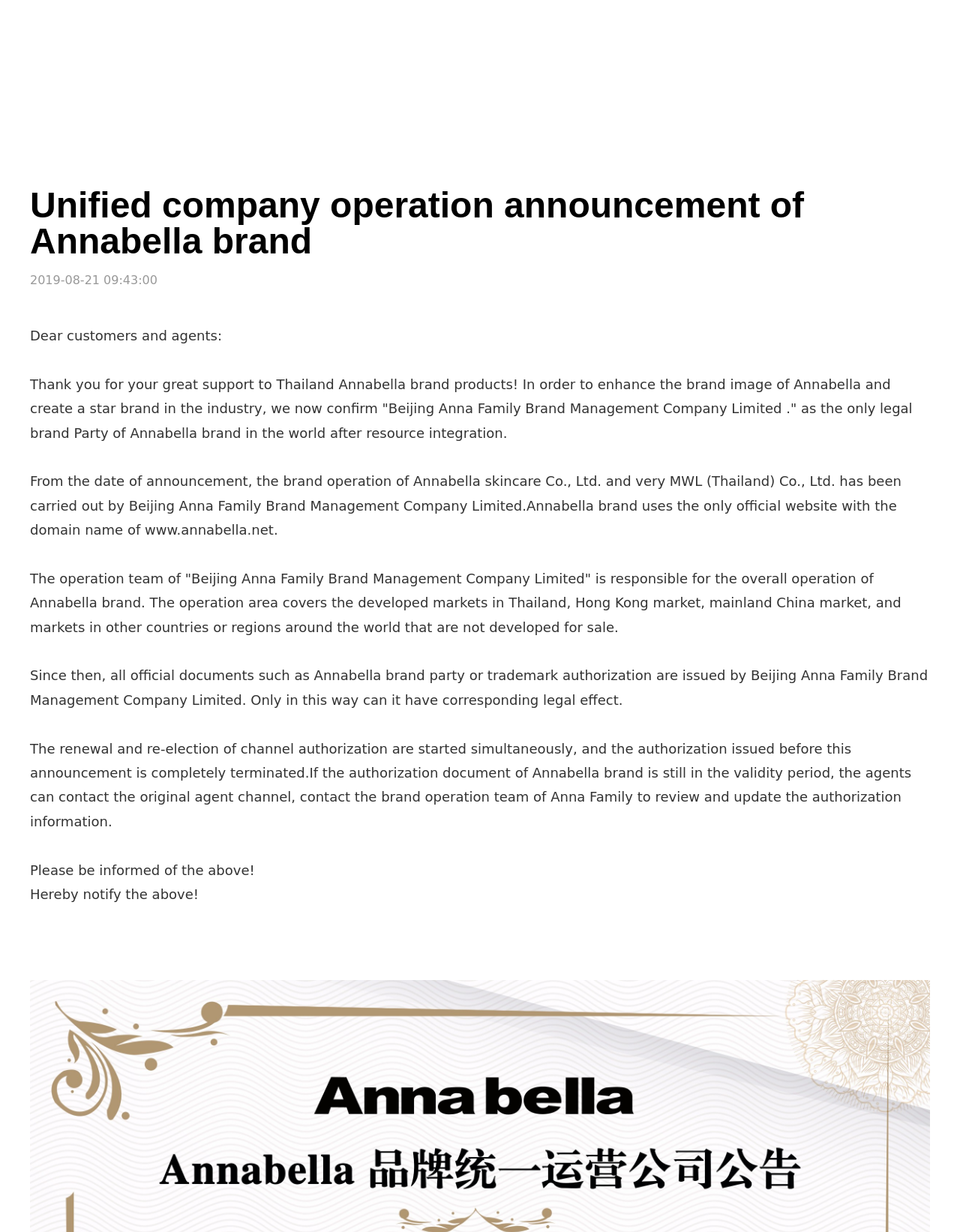Please indicate the bounding box coordinates for the clickable area to complete the following task: "Click the Home link". The coordinates should be specified as four float numbers between 0 and 1, i.e., [left, top, right, bottom].

[0.16, 0.063, 0.197, 0.075]